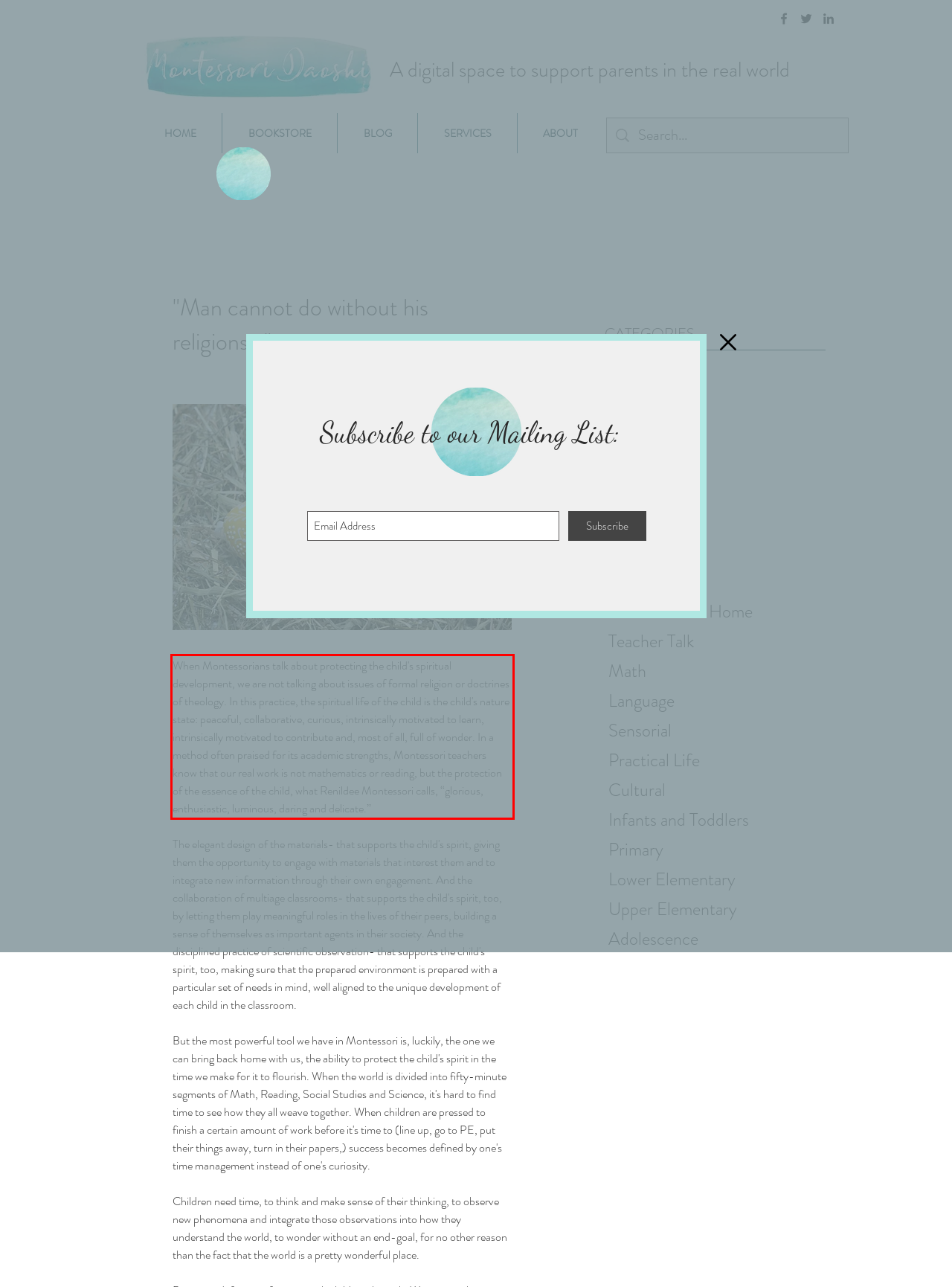Please take the screenshot of the webpage, find the red bounding box, and generate the text content that is within this red bounding box.

When Montessorians talk about protecting the child's spiritual development, we are not talking about issues of formal religion or doctrines of theology. In this practice, the spiritual life of the child is the child's nature state: peaceful, collaborative, curious, intrinsically motivated to learn, intrinsically motivated to contribute and, most of all, full of wonder. In a method often praised for its academic strengths, Montessori teachers know that our real work is not mathematics or reading, but the protection of the essence of the child, what Renildee Montessori calls, “glorious, enthusiastic, luminous, daring and delicate.”